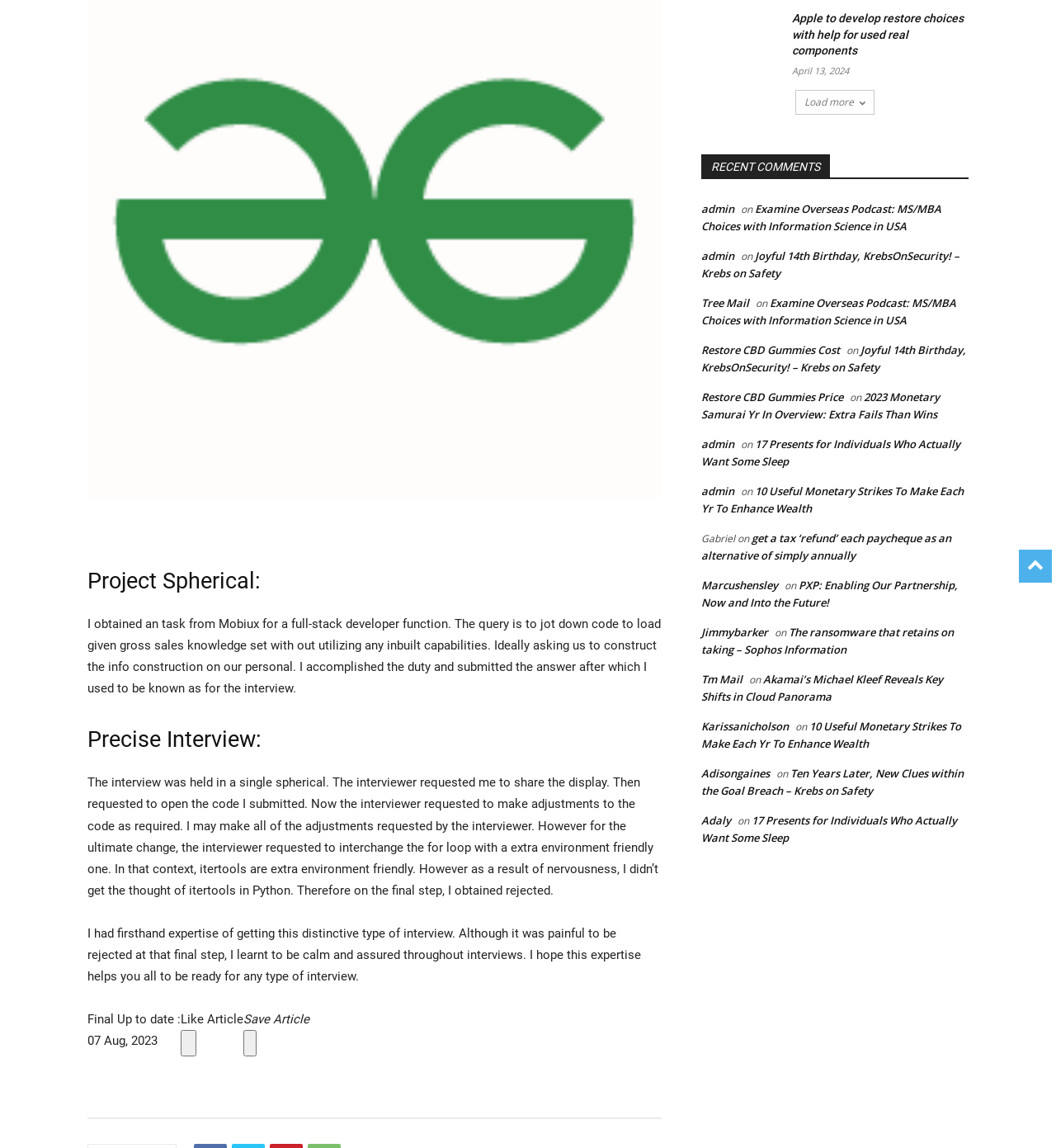Provide the bounding box coordinates of the HTML element this sentence describes: "Restore CBD Gummies Cost". The bounding box coordinates consist of four float numbers between 0 and 1, i.e., [left, top, right, bottom].

[0.664, 0.298, 0.795, 0.311]